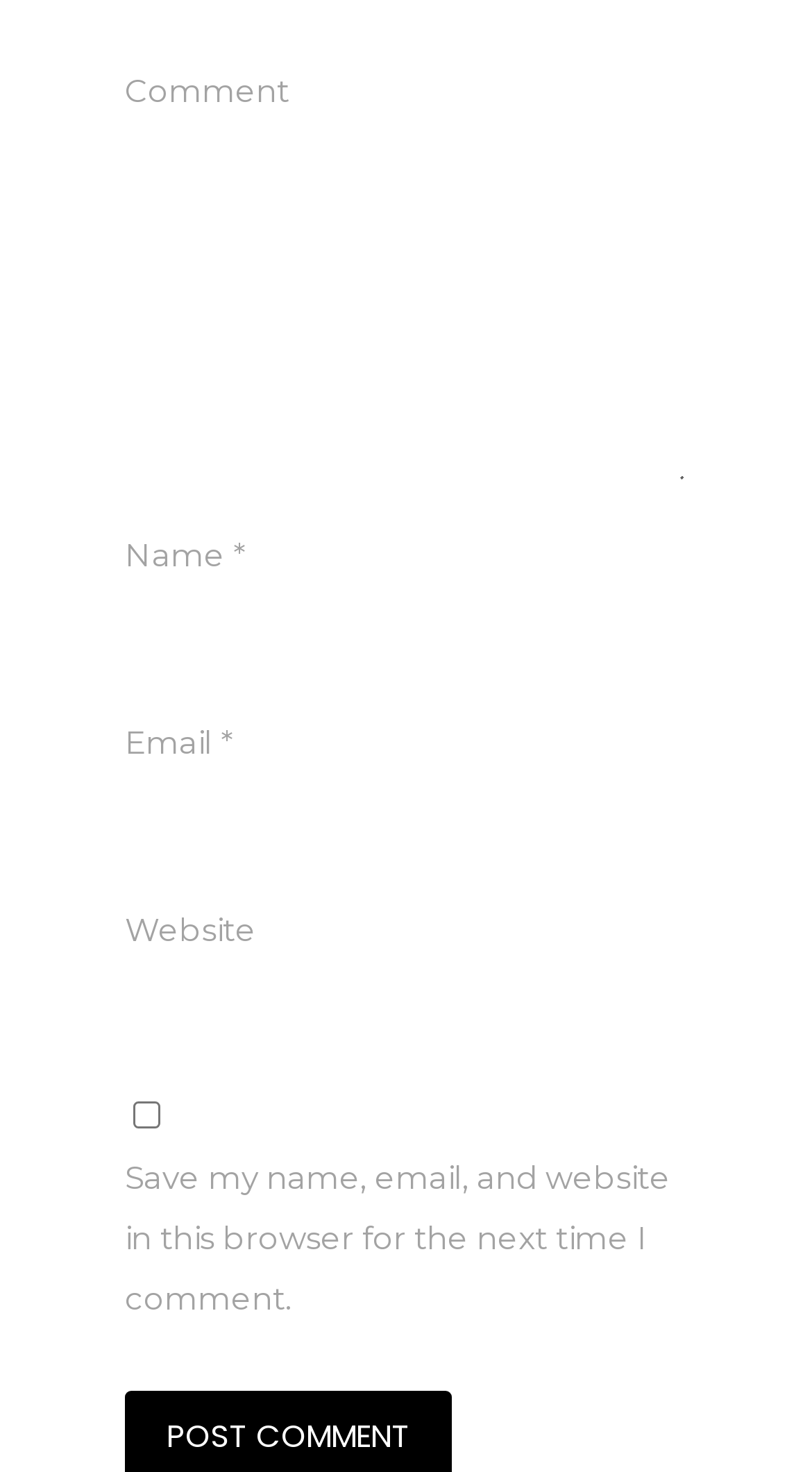What is the purpose of the text box labeled 'Comment'?
Provide a short answer using one word or a brief phrase based on the image.

To enter a comment